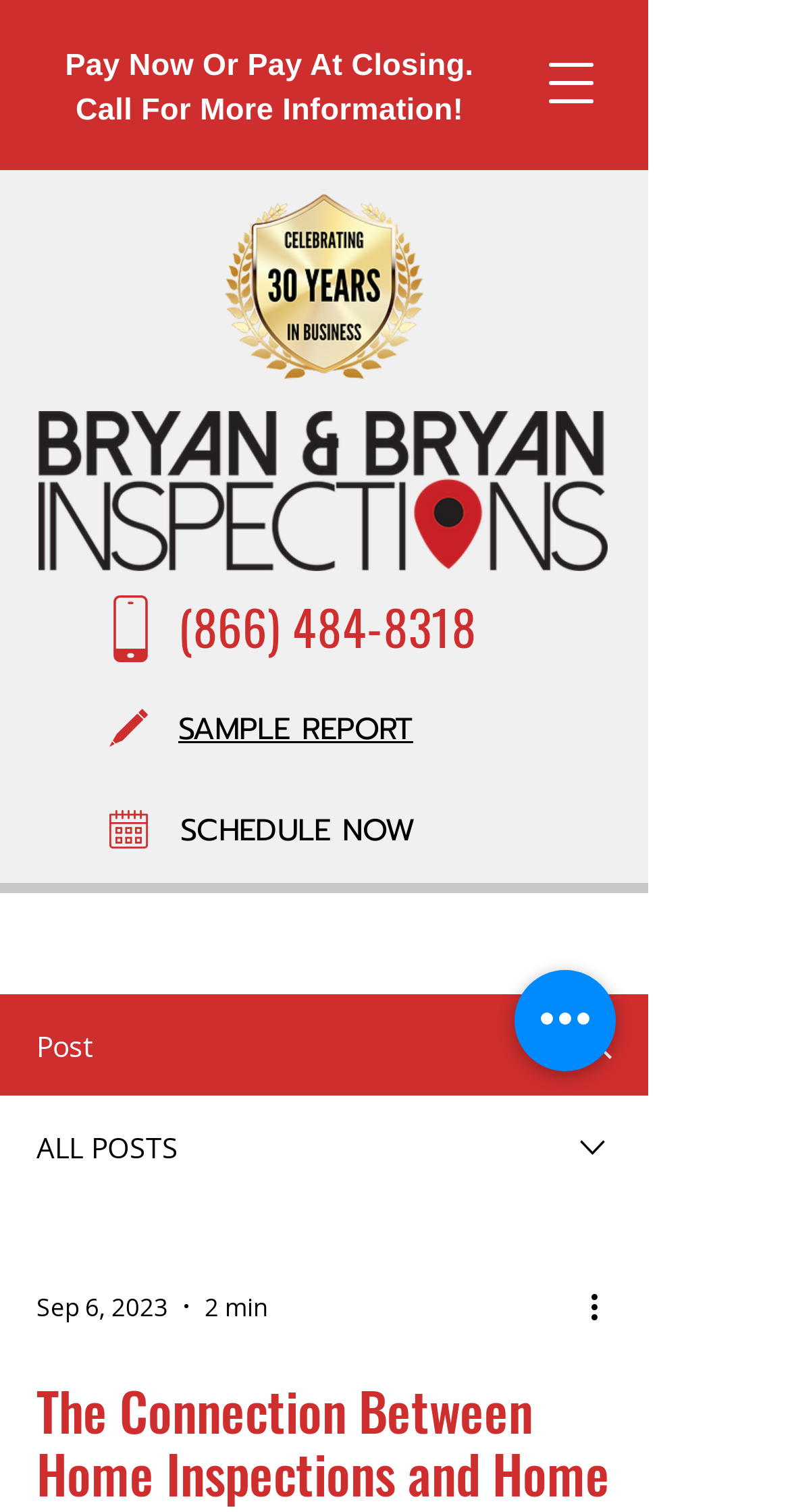Answer with a single word or phrase: 
What is the phone number on the webpage?

(866) 484-8318